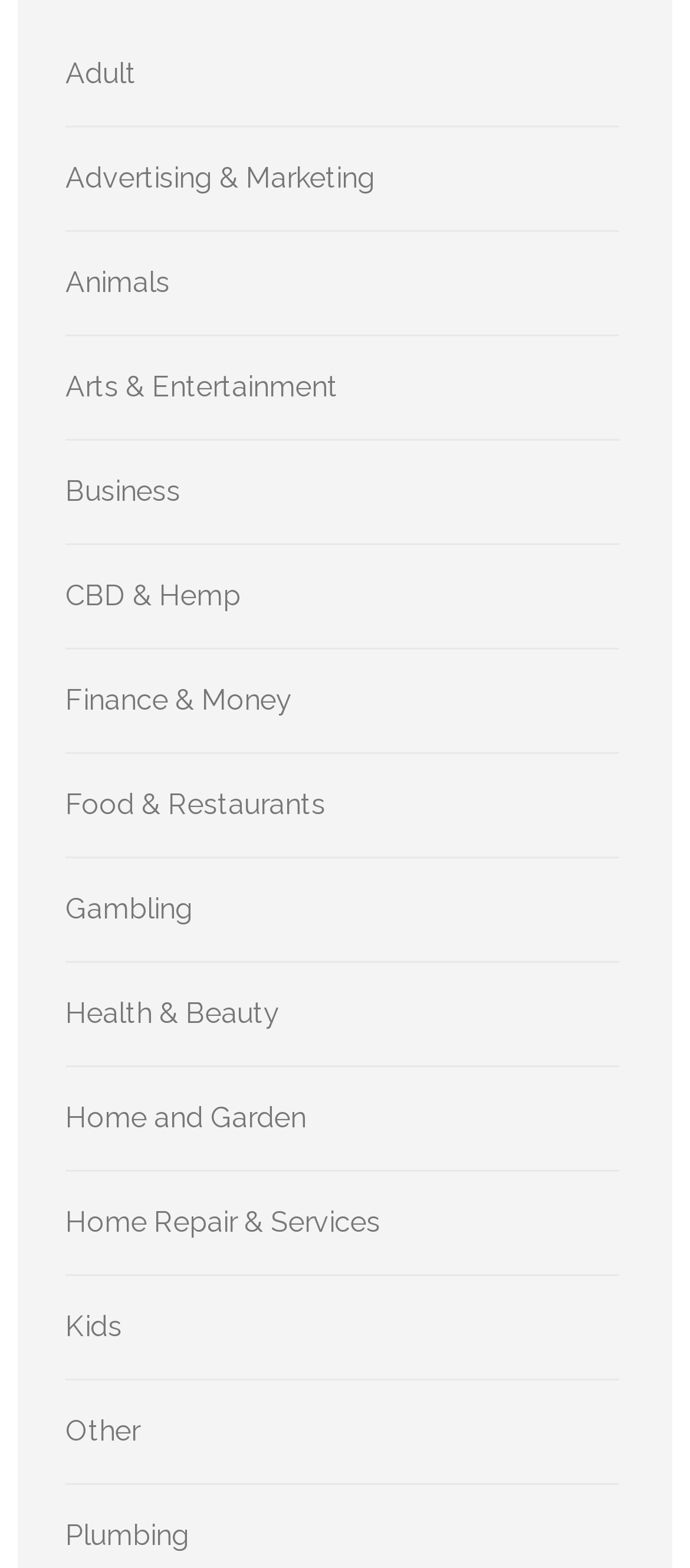Identify the bounding box coordinates of the element to click to follow this instruction: 'Browse Animals'. Ensure the coordinates are four float values between 0 and 1, provided as [left, top, right, bottom].

[0.095, 0.17, 0.246, 0.191]